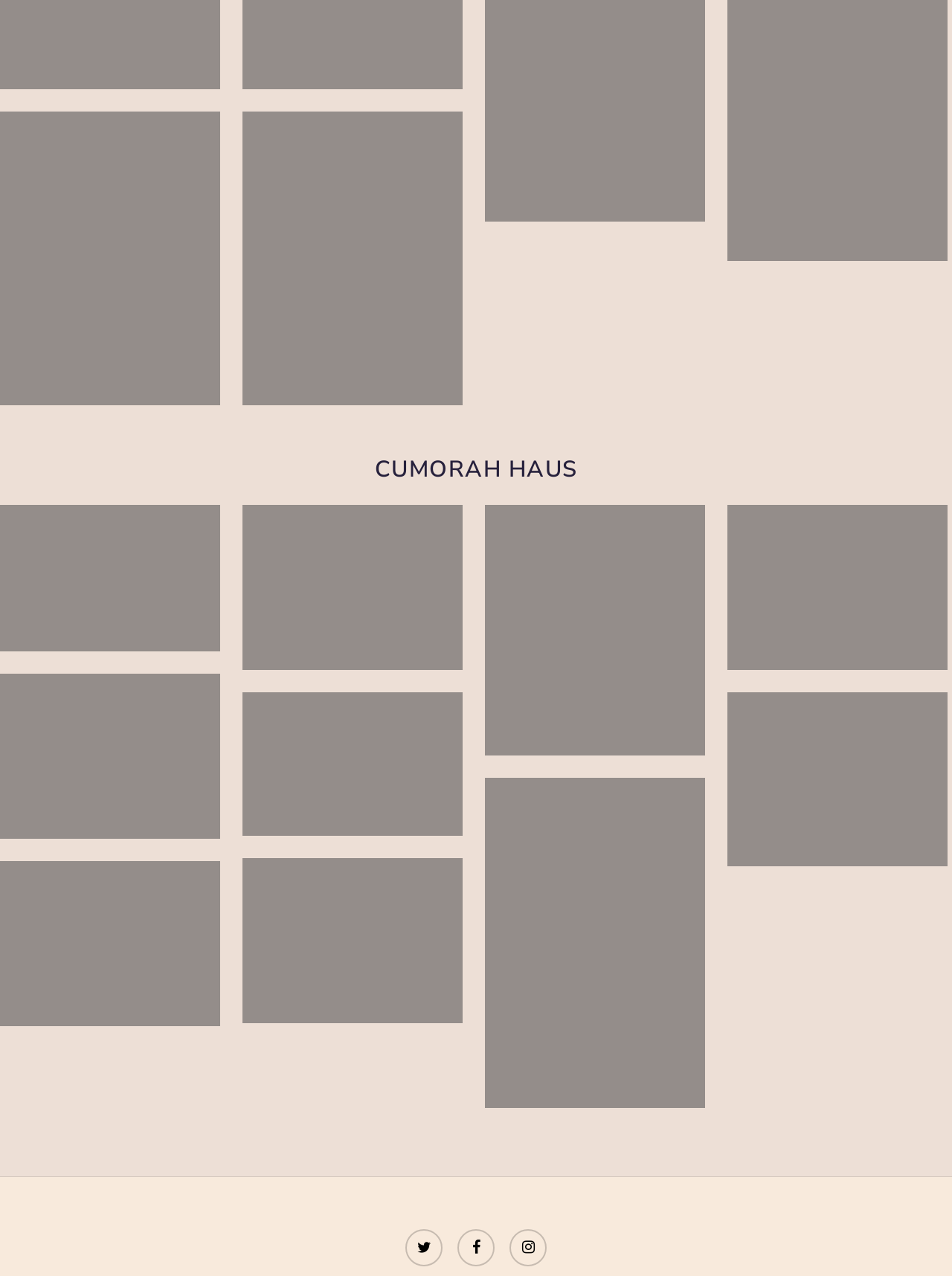Answer the question below in one word or phrase:
What is the text on the first heading?

CUMORAH HAUS